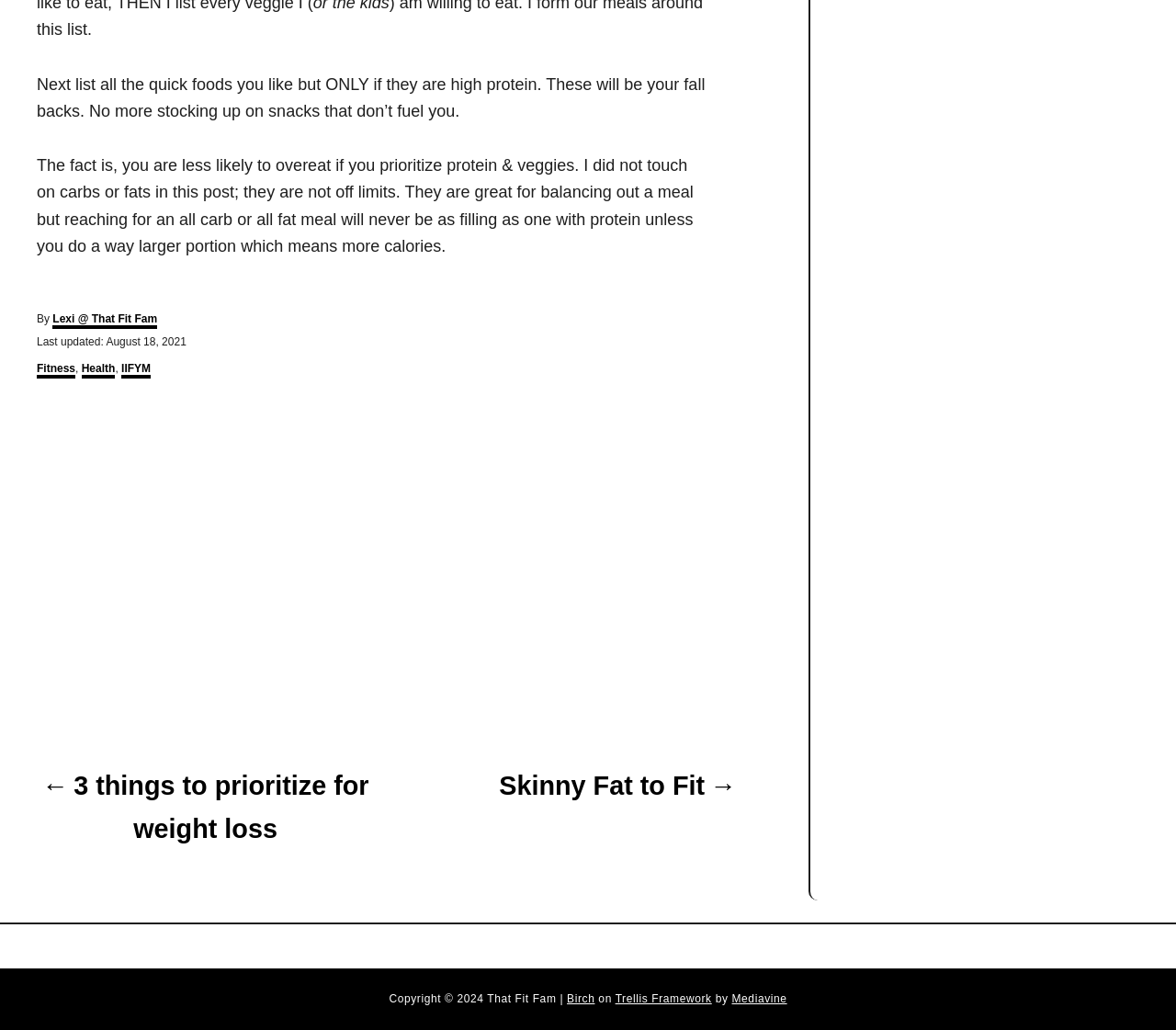Provide a one-word or short-phrase answer to the question:
Who is the author of this post?

Lexi